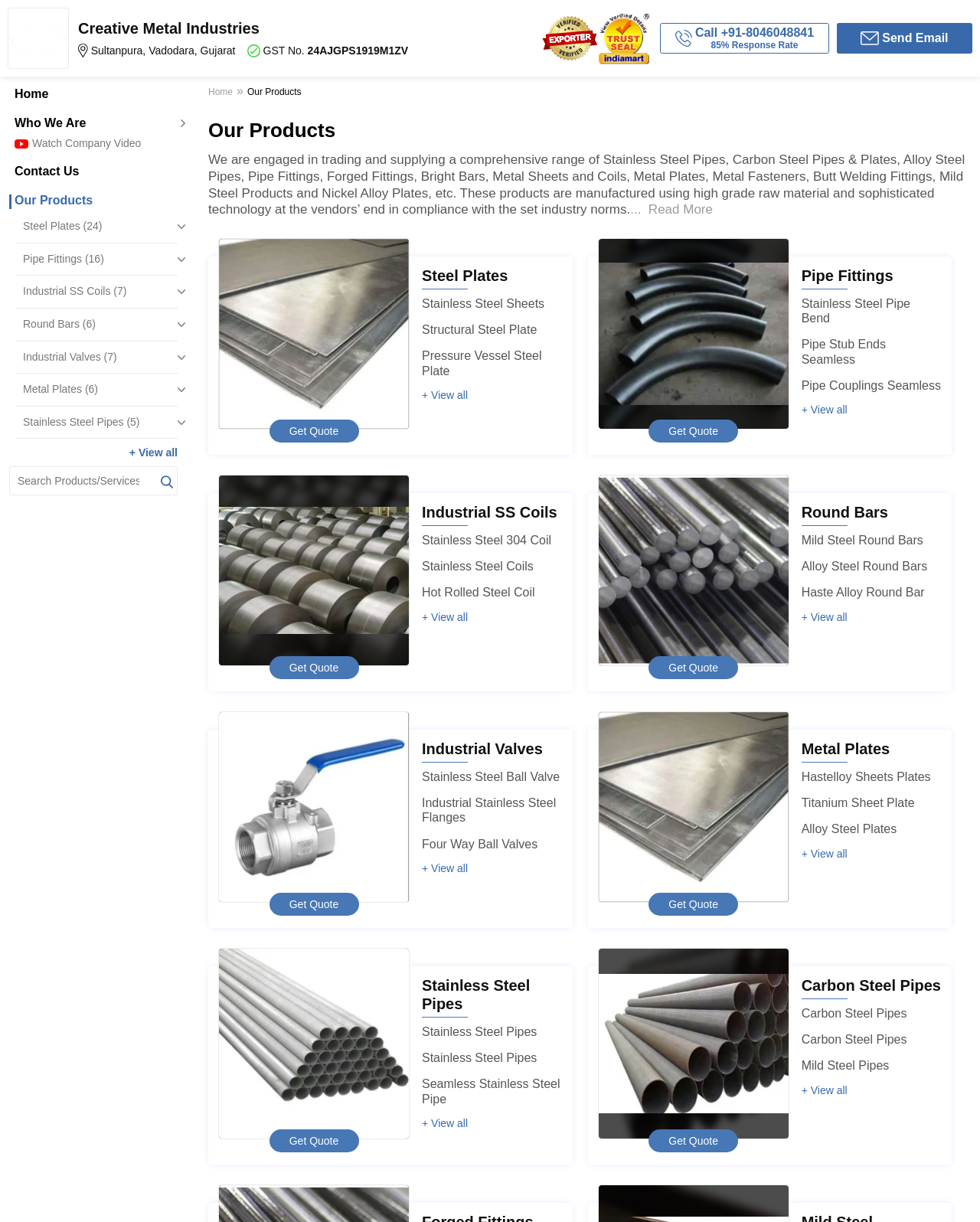Give a succinct answer to this question in a single word or phrase: 
What is the GST number?

24AJGPS1919M1ZV